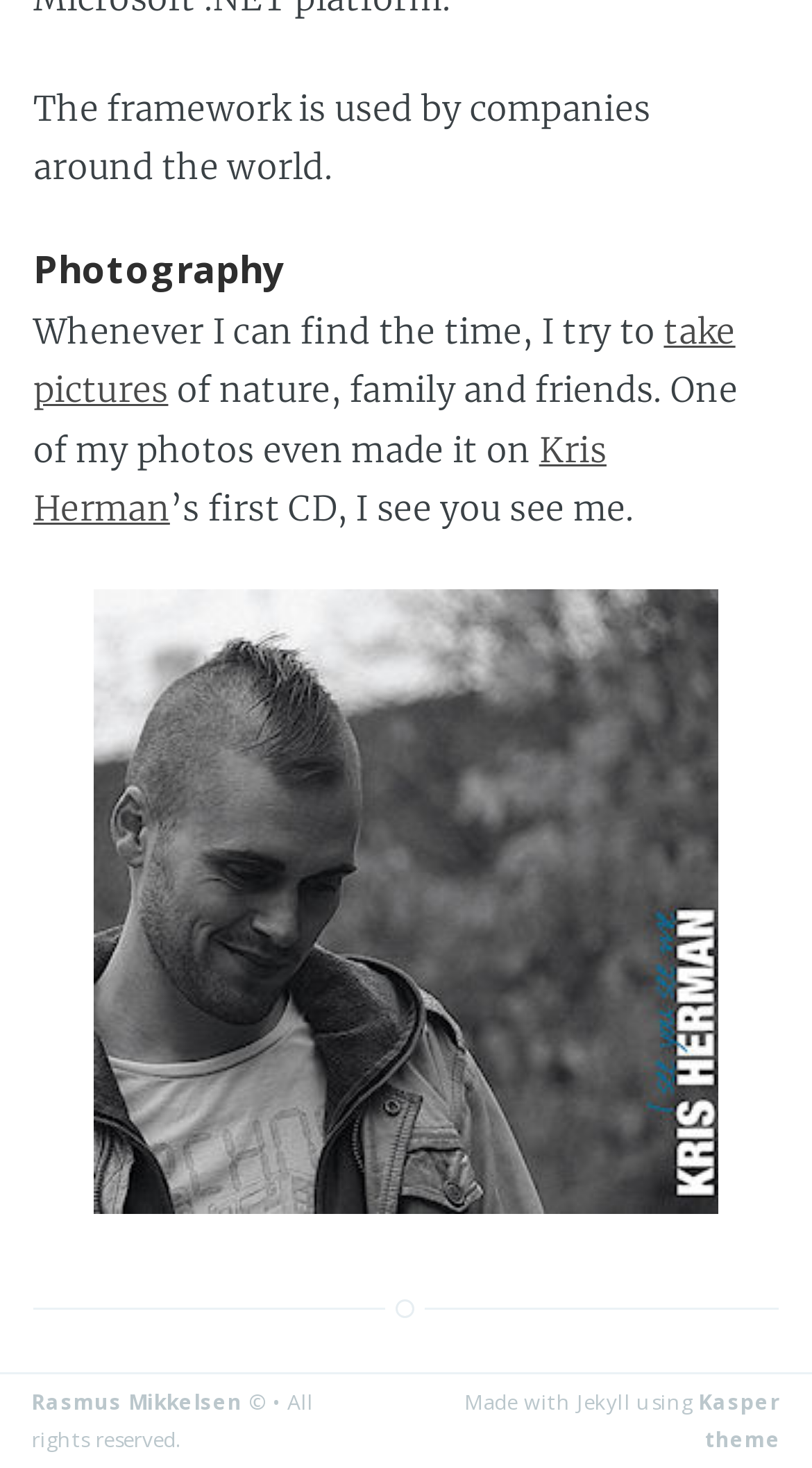What is the name of the theme used to make the website?
Please provide a single word or phrase as the answer based on the screenshot.

Kasper theme